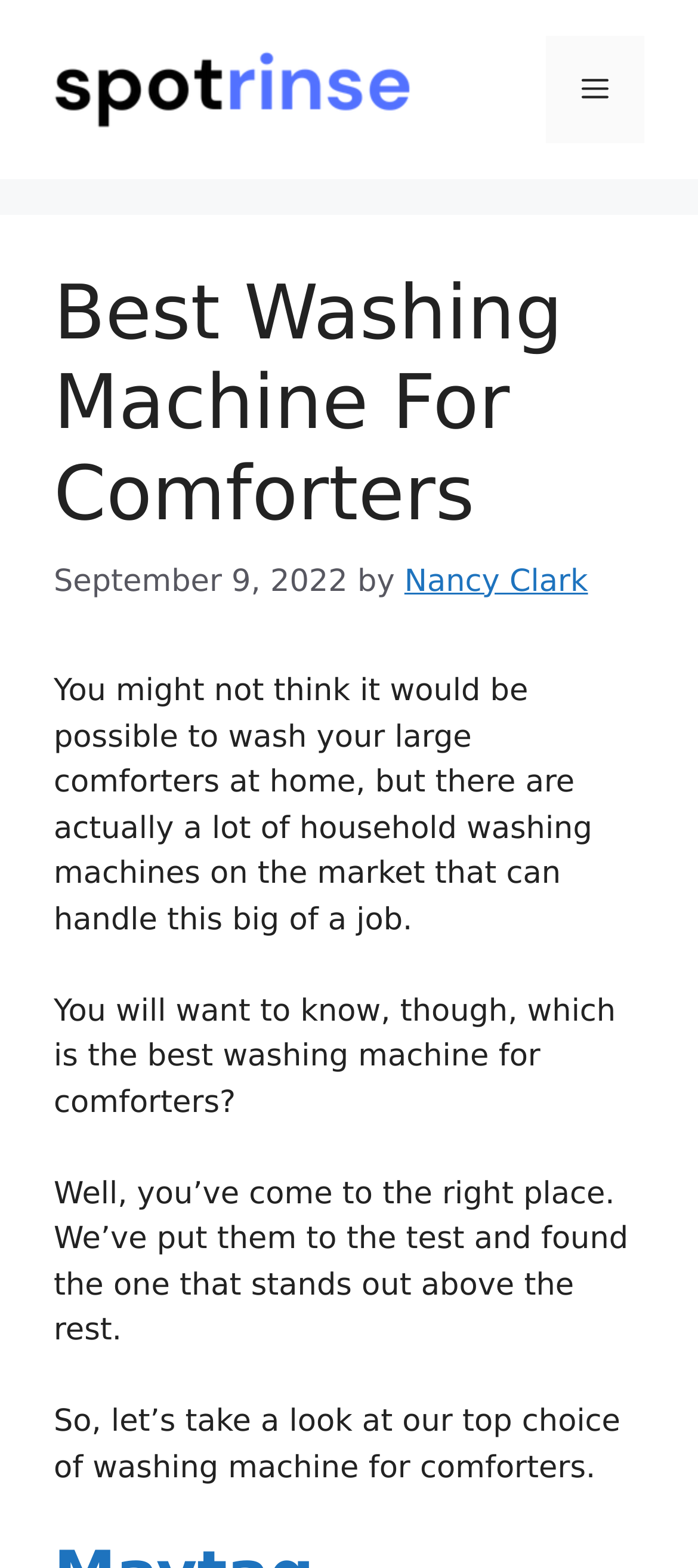Provide an in-depth caption for the elements present on the webpage.

The webpage is about finding the best washing machine for comforters. At the top, there is a banner with the site's name "Spot Rinse" accompanied by an image of the same name. To the right of the banner, there is a navigation menu toggle button labeled "Menu". 

Below the banner, there is a header section with a heading that reads "Best Washing Machine For Comforters". The date "September 9, 2022" is displayed next to the heading, followed by the author's name "Nancy Clark" in a link format. 

The main content of the webpage starts with a paragraph that discusses the possibility of washing large comforters at home using household washing machines. This is followed by three more paragraphs that introduce the purpose of the article, which is to find the best washing machine for comforters. The text suggests that the article will present the top choice of washing machine for comforters.